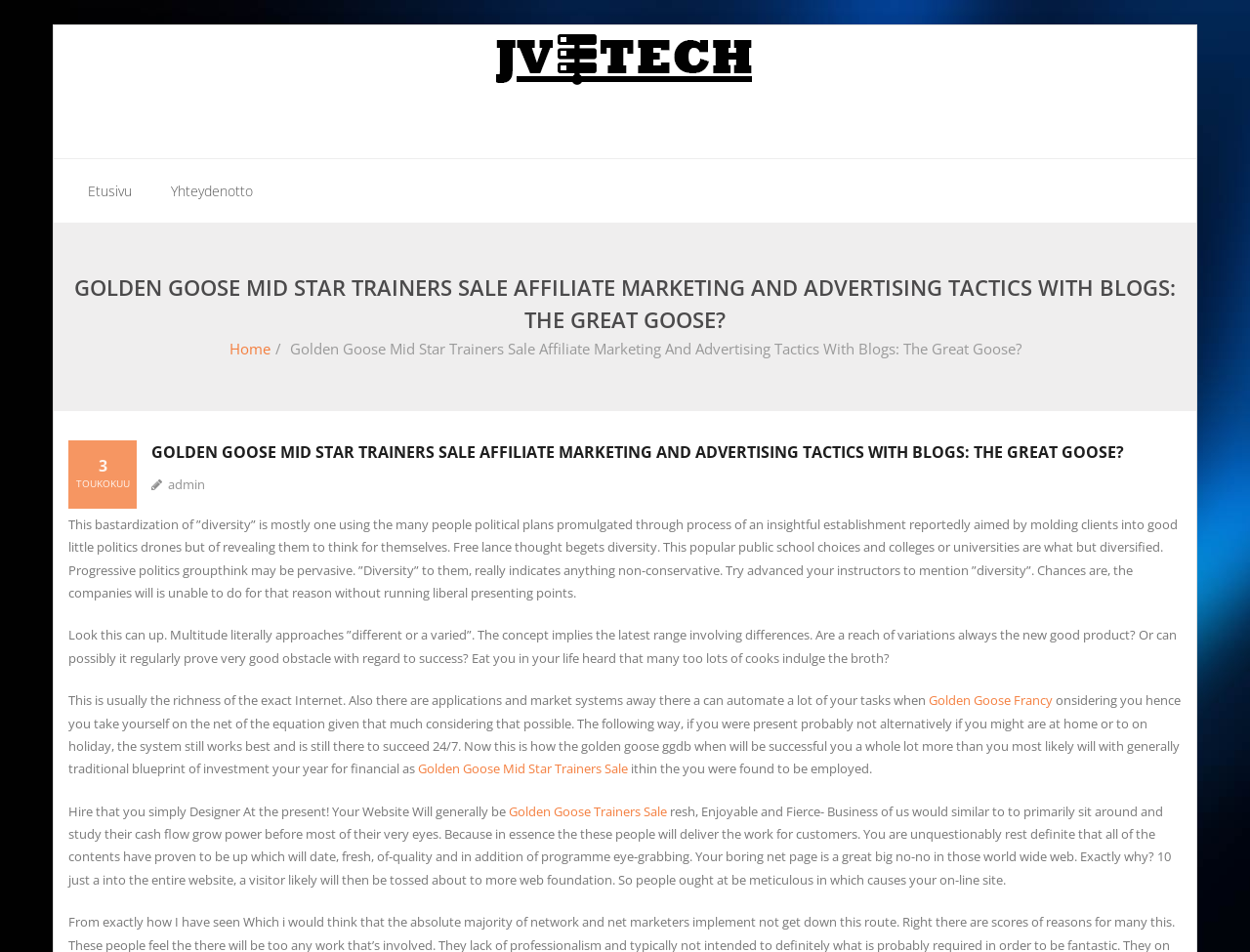Identify the bounding box for the described UI element: "3toukokuu".

[0.059, 0.462, 0.105, 0.534]